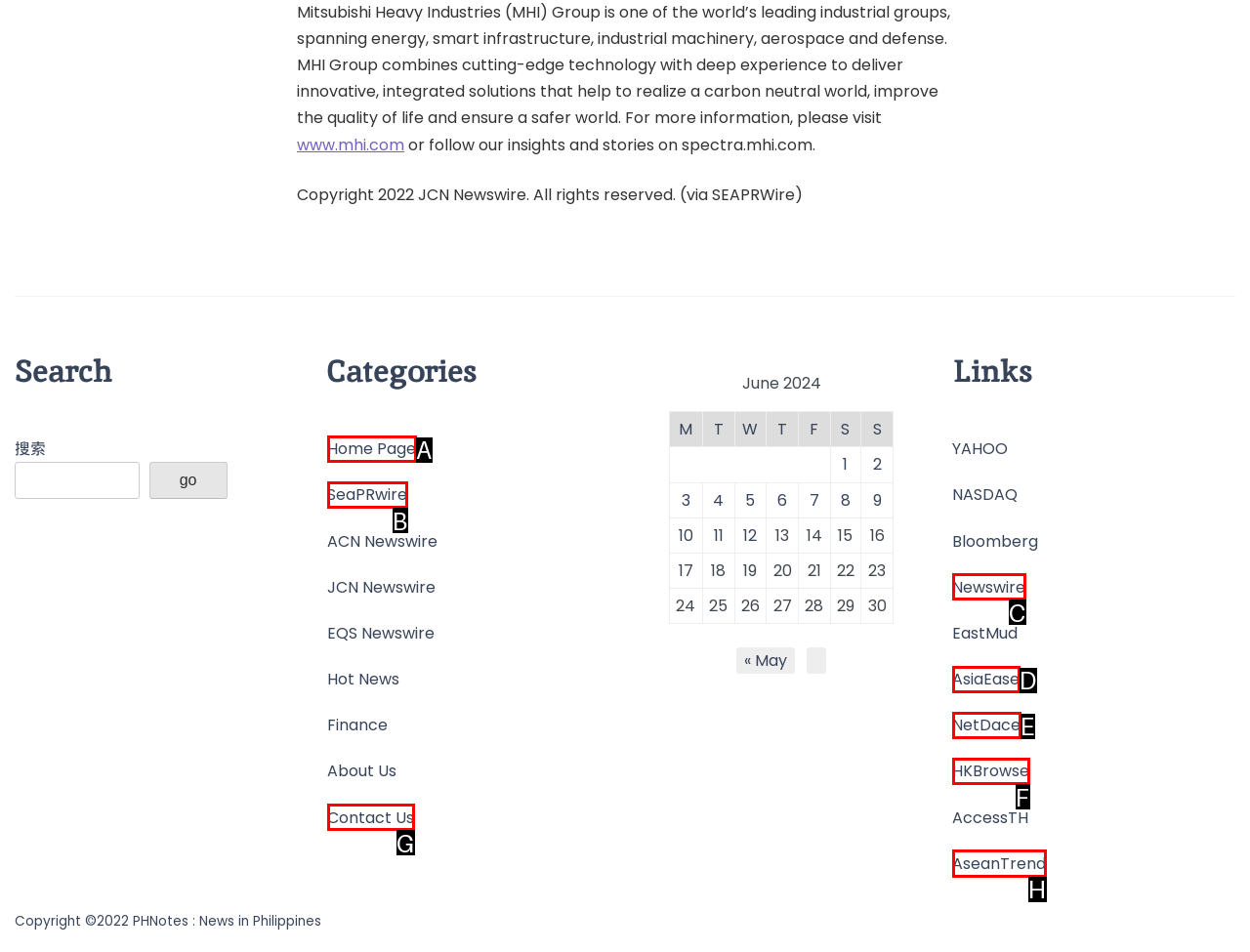From the given options, find the HTML element that fits the description: Contact Us. Reply with the letter of the chosen element.

G